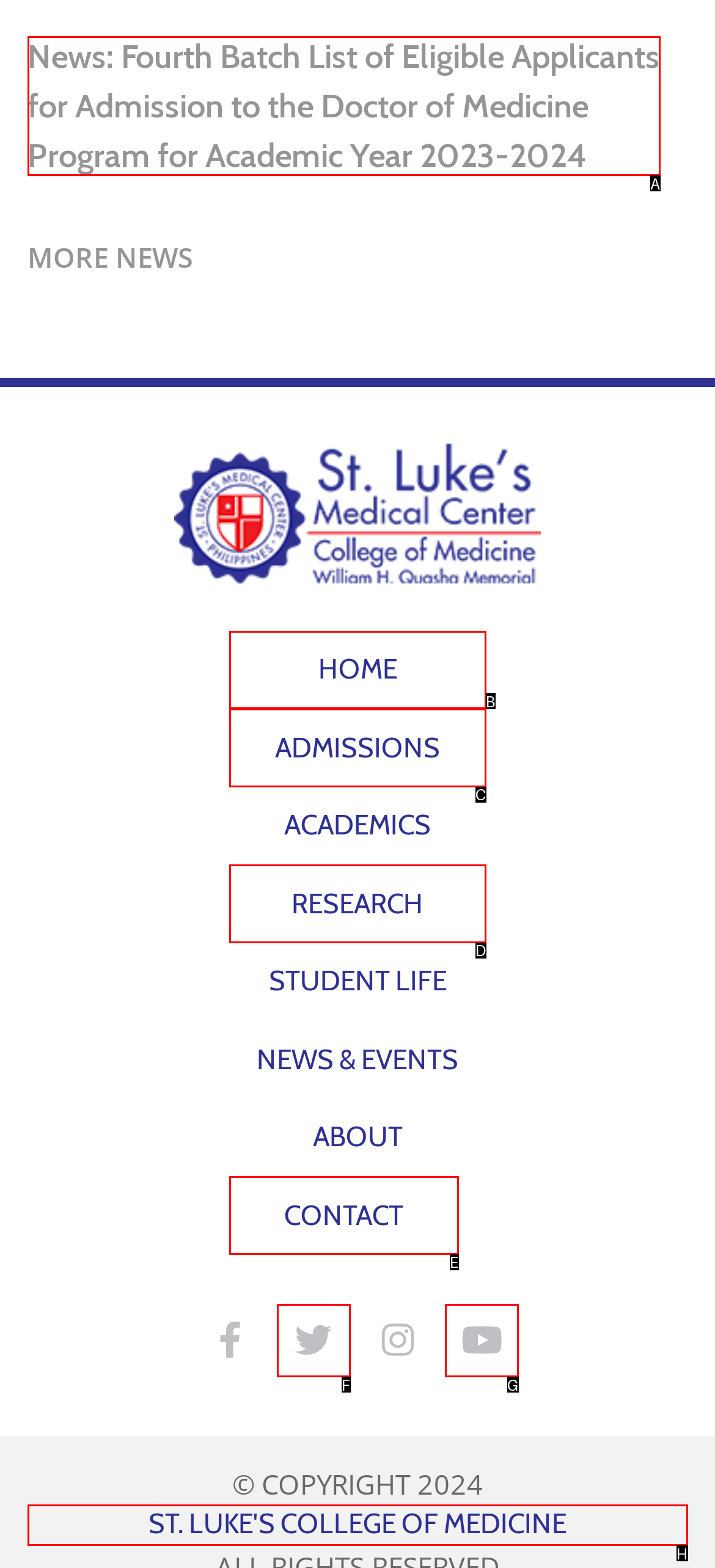Look at the description: St. Luke's College Of Medicine
Determine the letter of the matching UI element from the given choices.

H